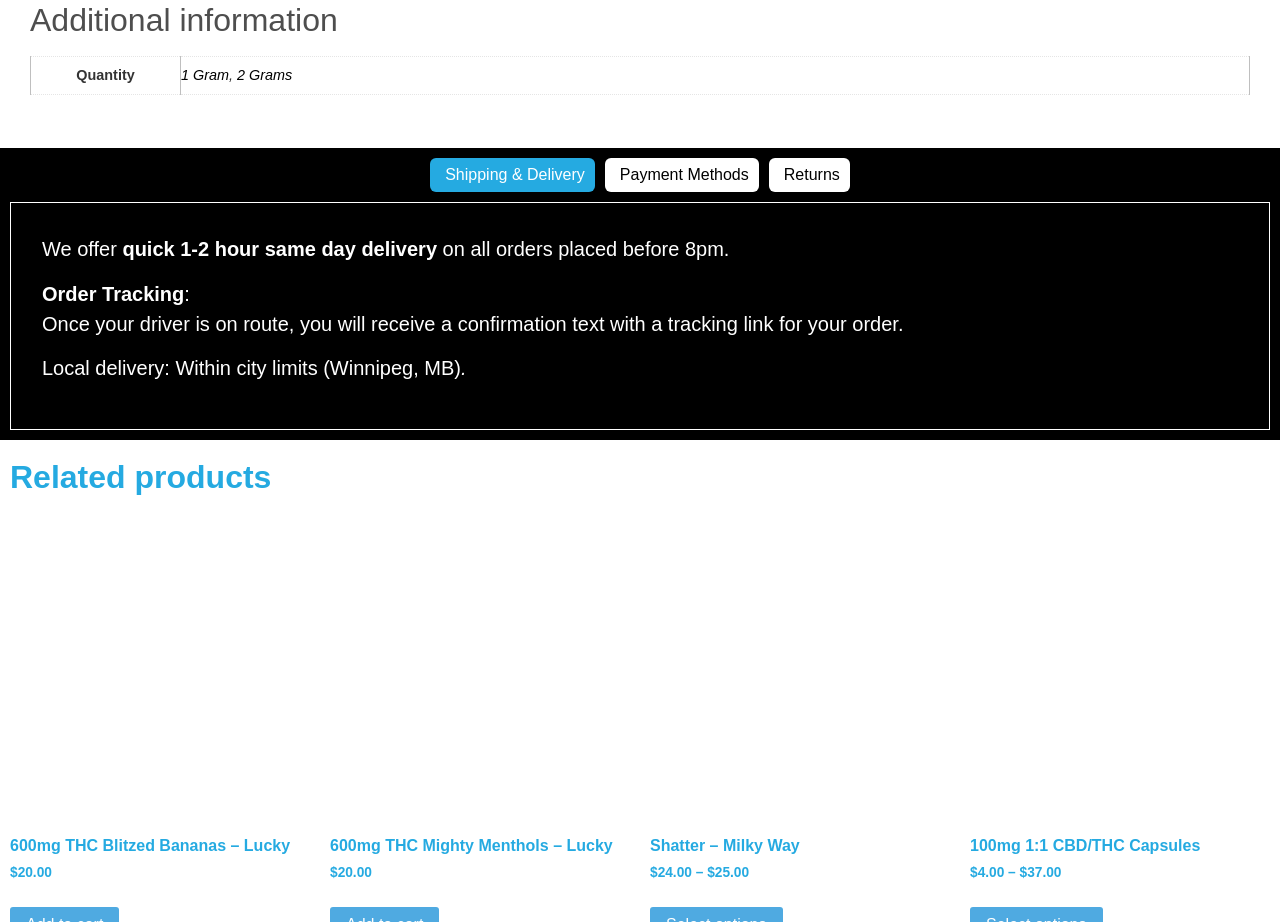Given the element description: "Shipping & Delivery", predict the bounding box coordinates of this UI element. The coordinates must be four float numbers between 0 and 1, given as [left, top, right, bottom].

[0.336, 0.172, 0.465, 0.209]